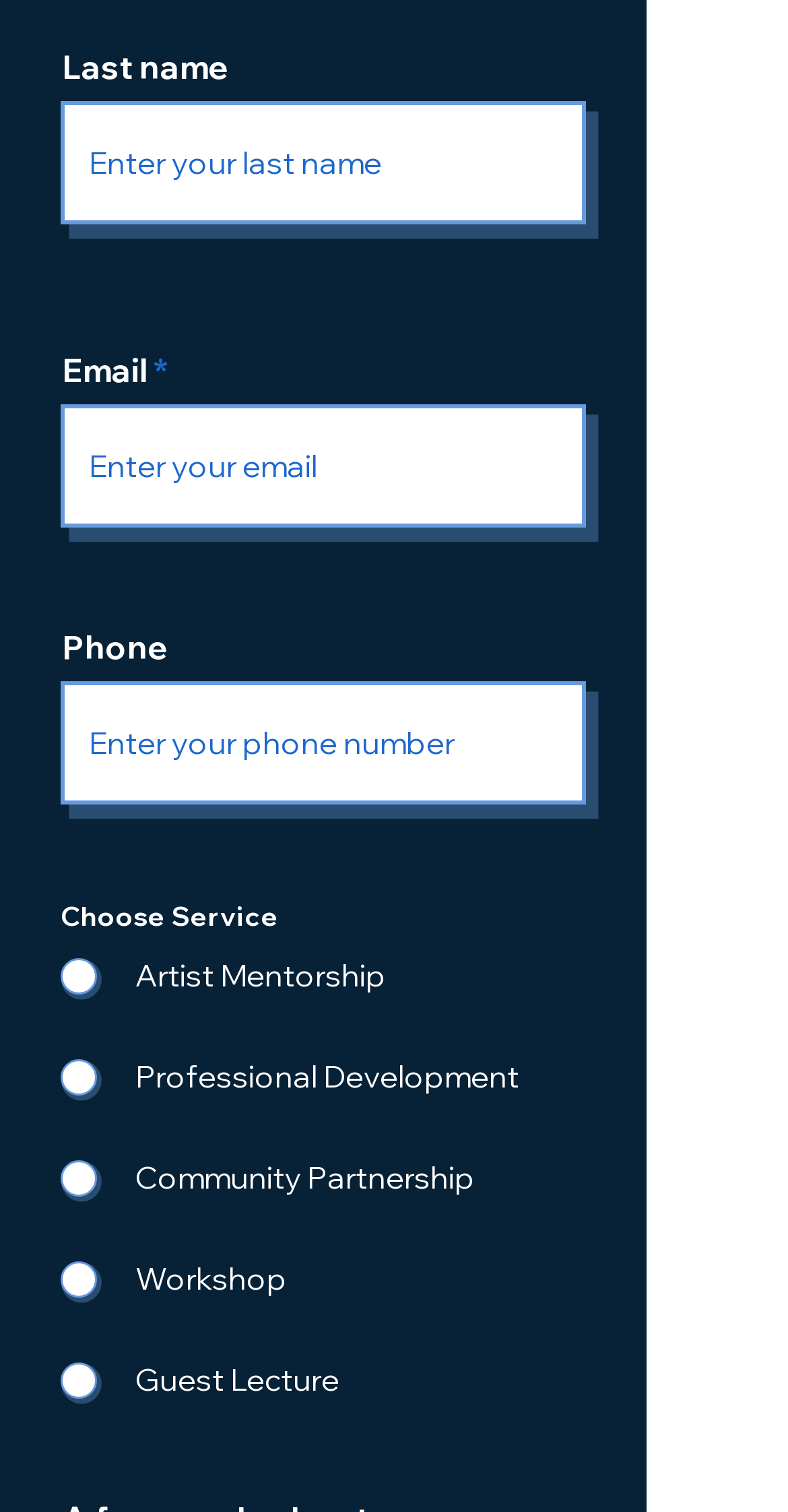Show me the bounding box coordinates of the clickable region to achieve the task as per the instruction: "Input email".

[0.077, 0.267, 0.744, 0.348]